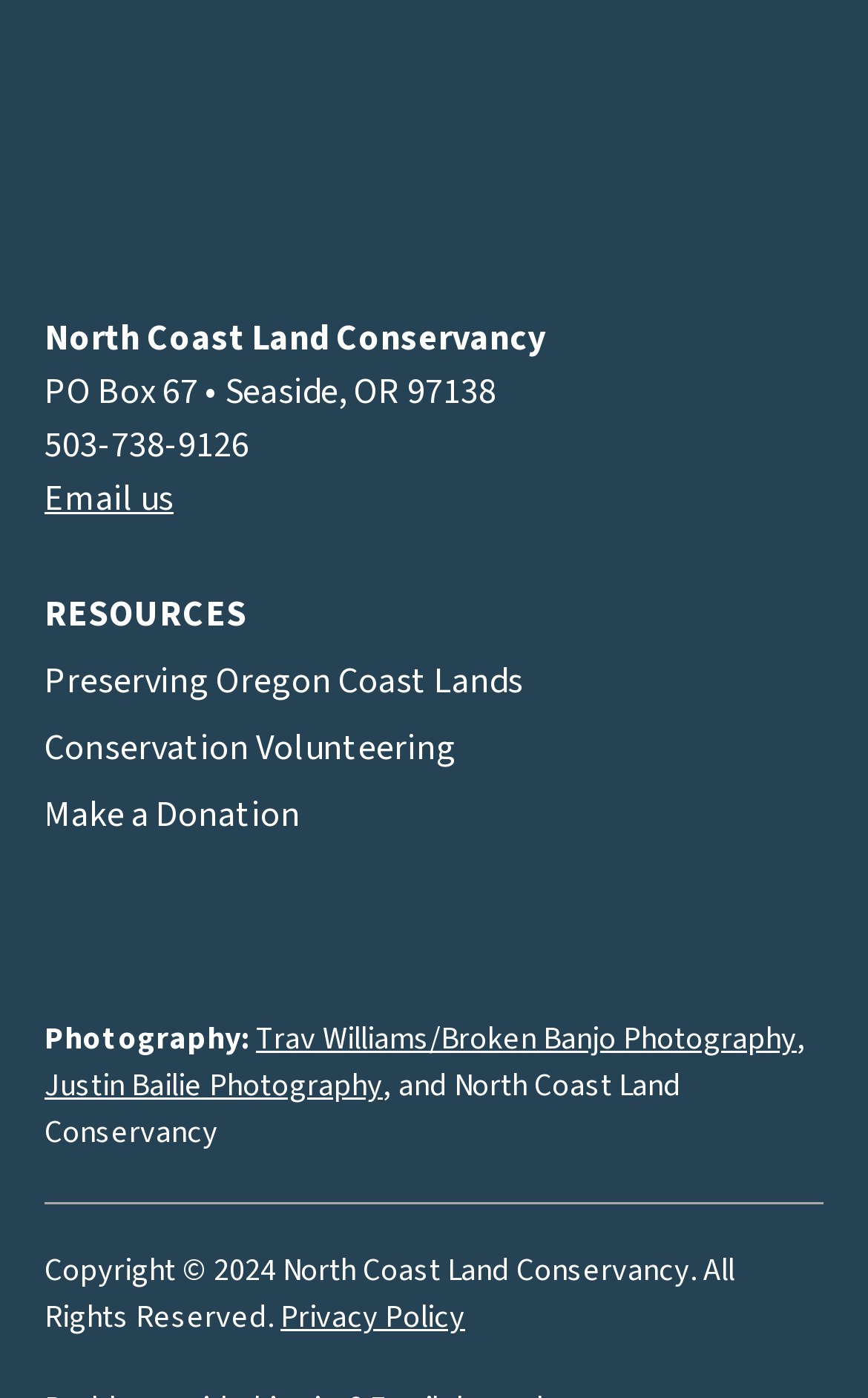Identify the bounding box coordinates of the section that should be clicked to achieve the task described: "Read the privacy policy".

[0.323, 0.927, 0.536, 0.959]